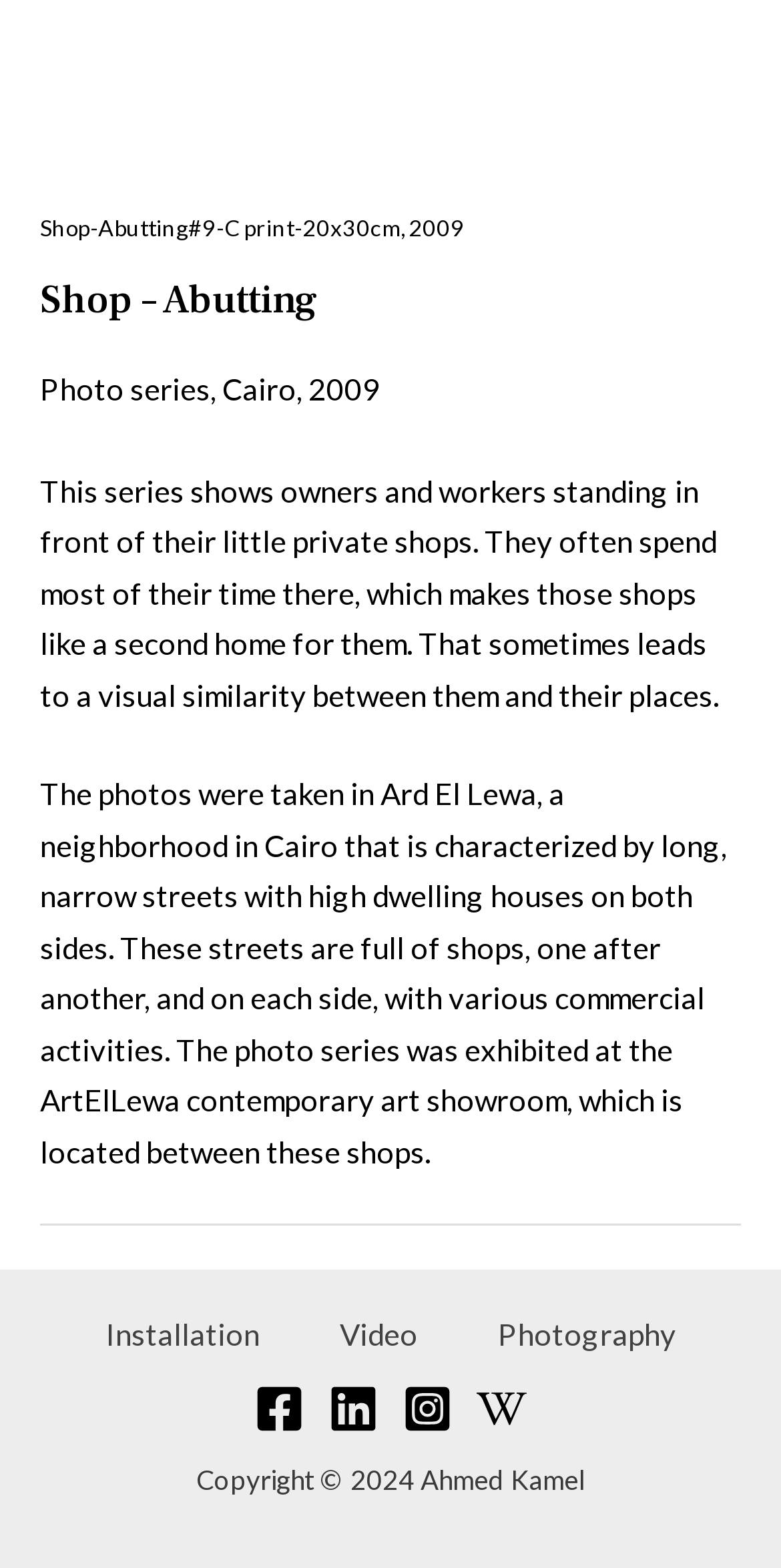Using the details in the image, give a detailed response to the question below:
How many social media links are available?

The social media links are located at the bottom of the webpage and include Facebook, Linkedin, Instagram, and Behance, which can be counted to obtain the total number of social media links.